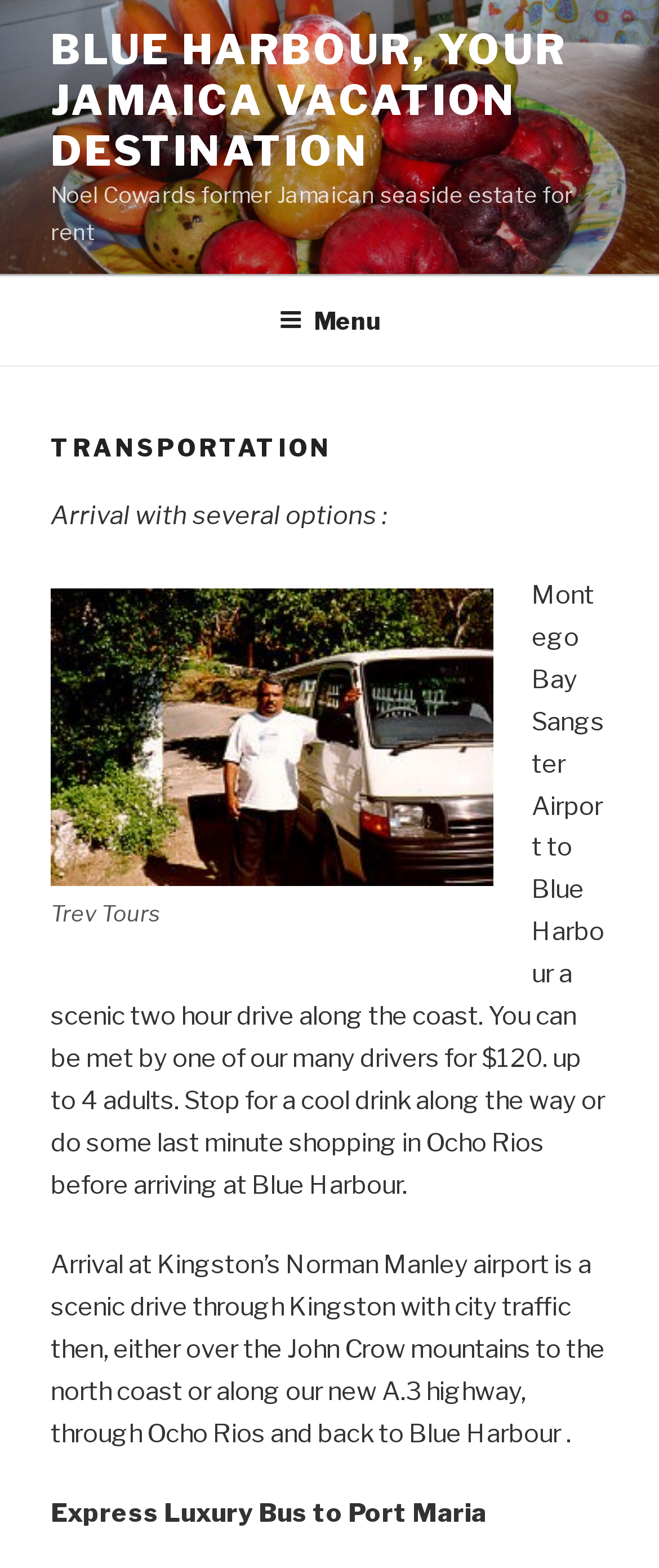Locate the bounding box of the UI element described by: "Menu" in the given webpage screenshot.

[0.386, 0.178, 0.614, 0.231]